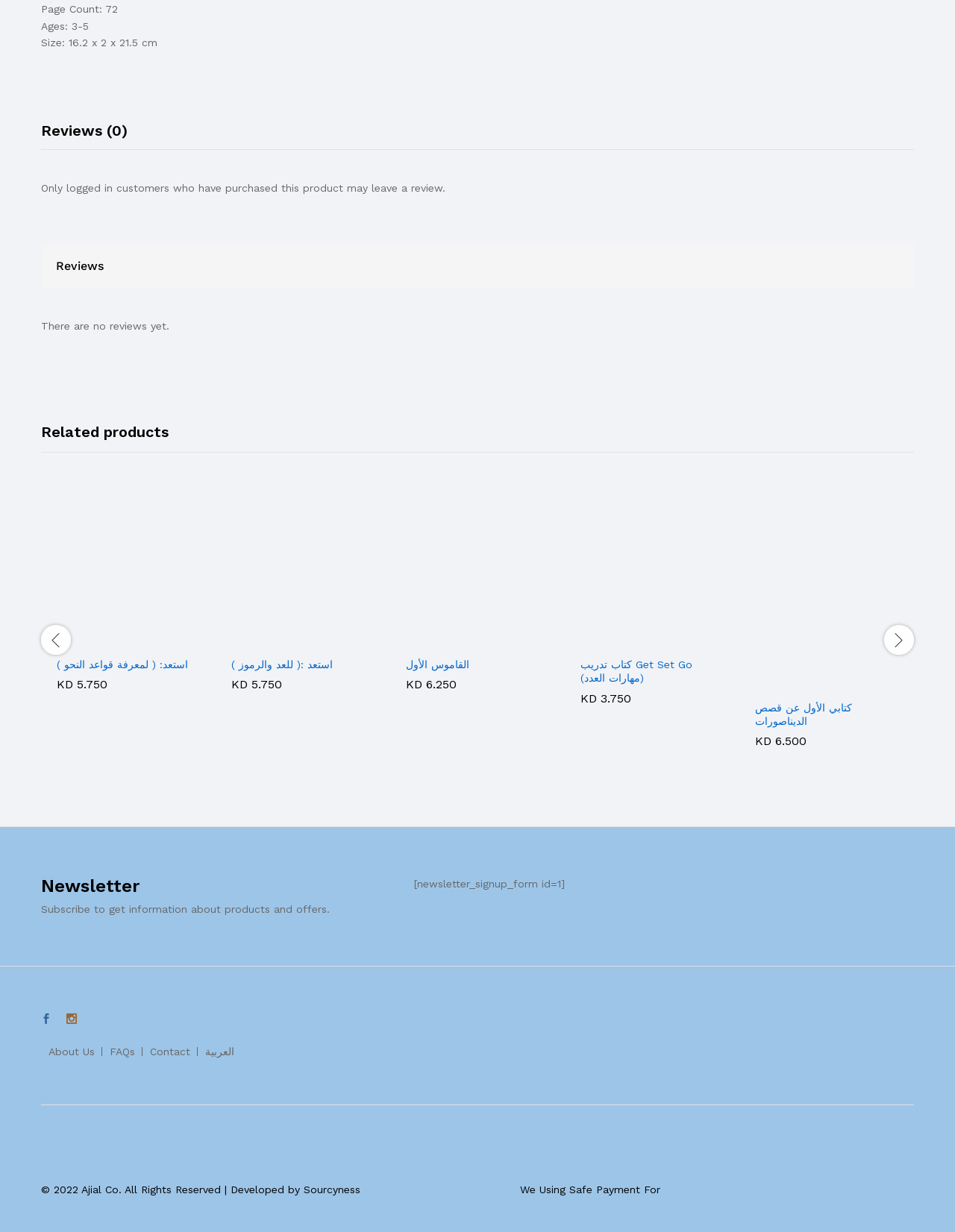What is the age range for the product?
Use the screenshot to answer the question with a single word or phrase.

3-5